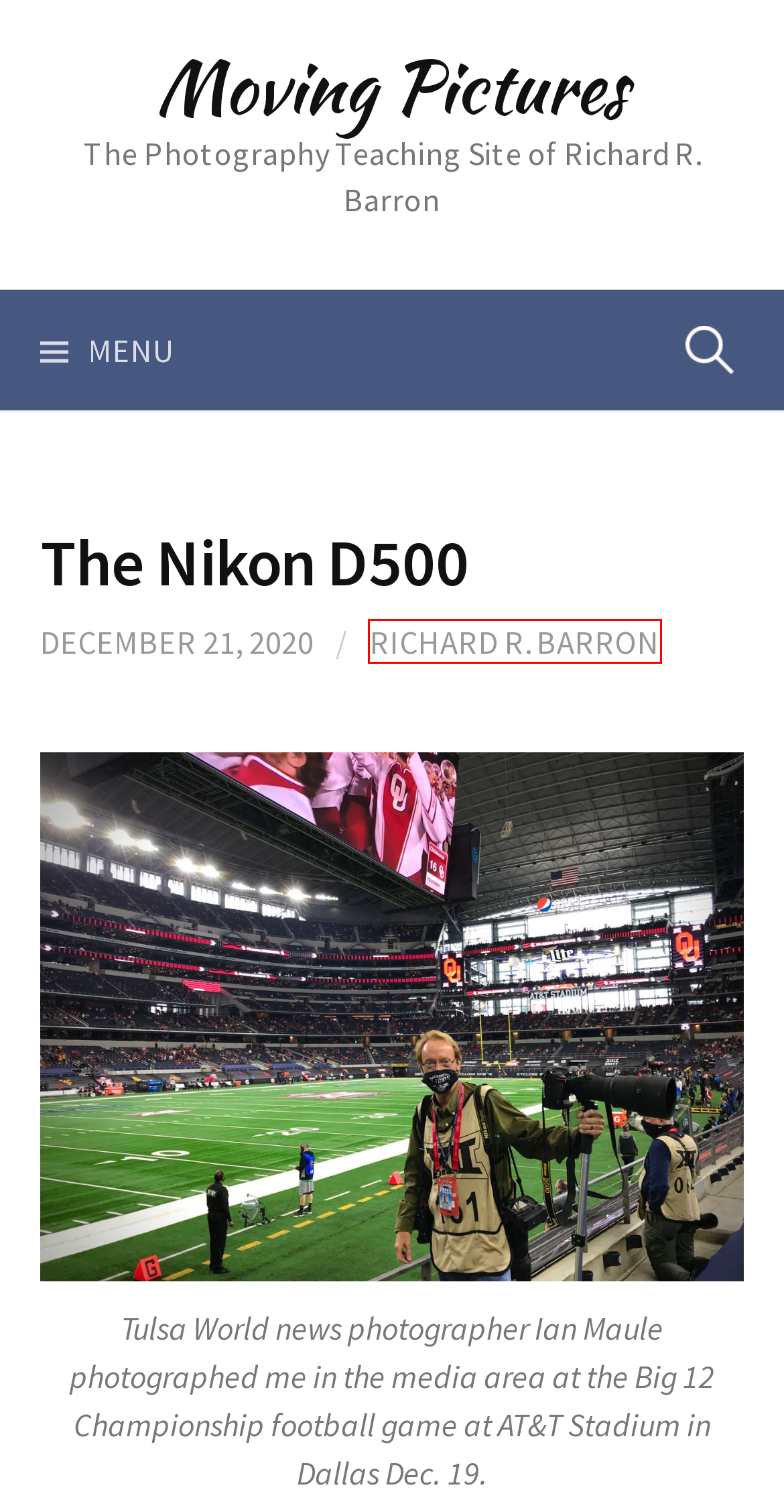You are looking at a screenshot of a webpage with a red bounding box around an element. Determine the best matching webpage description for the new webpage resulting from clicking the element in the red bounding box. Here are the descriptions:
A. The Monochrome Challenge – Moving Pictures
B. Do Try This at Home! – Moving Pictures
C. Perspective on Perspective – Moving Pictures
D. The Absolute Magic of Photojournalism – Moving Pictures
E. The Persistence of Memory – Moving Pictures
F. Richard R. Barron – Moving Pictures
G. Moving Pictures – The Photography Teaching Site of Richard R. Barron
H. Photographic Film – Moving Pictures

F